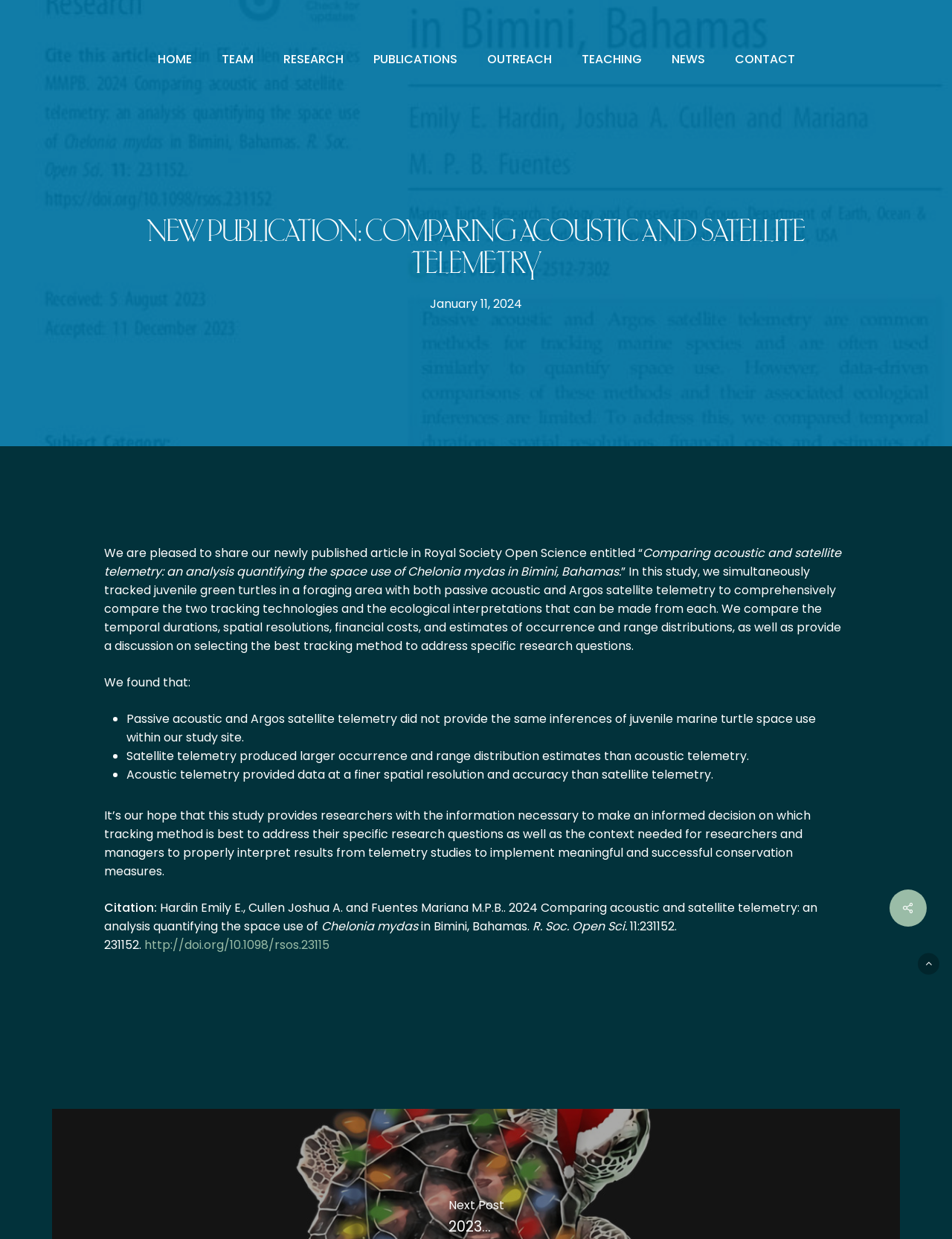Identify the bounding box coordinates of the part that should be clicked to carry out this instruction: "go to home page".

[0.165, 0.043, 0.201, 0.065]